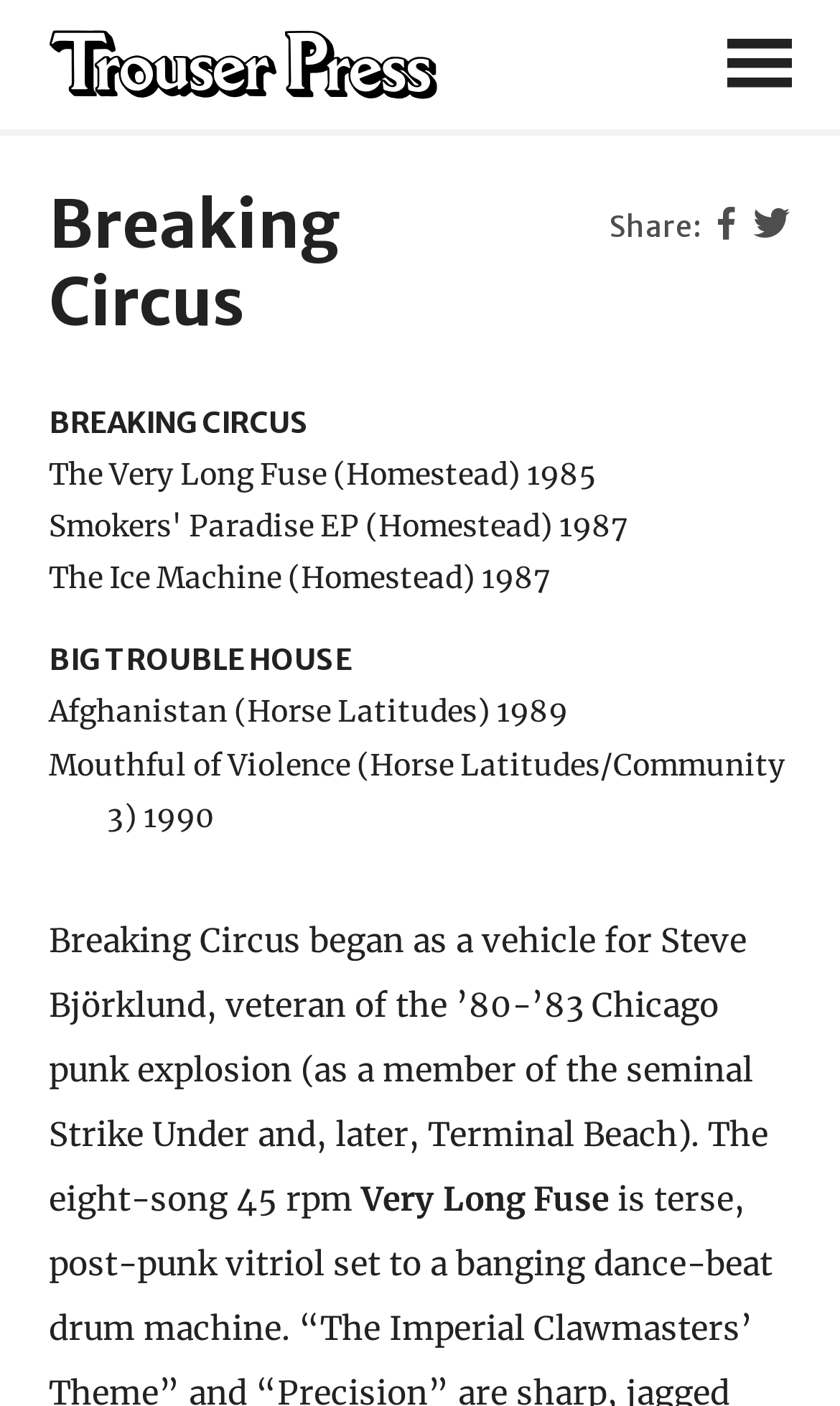Give a short answer to this question using one word or a phrase:
What is the name of the album released in 1985?

The Very Long Fuse